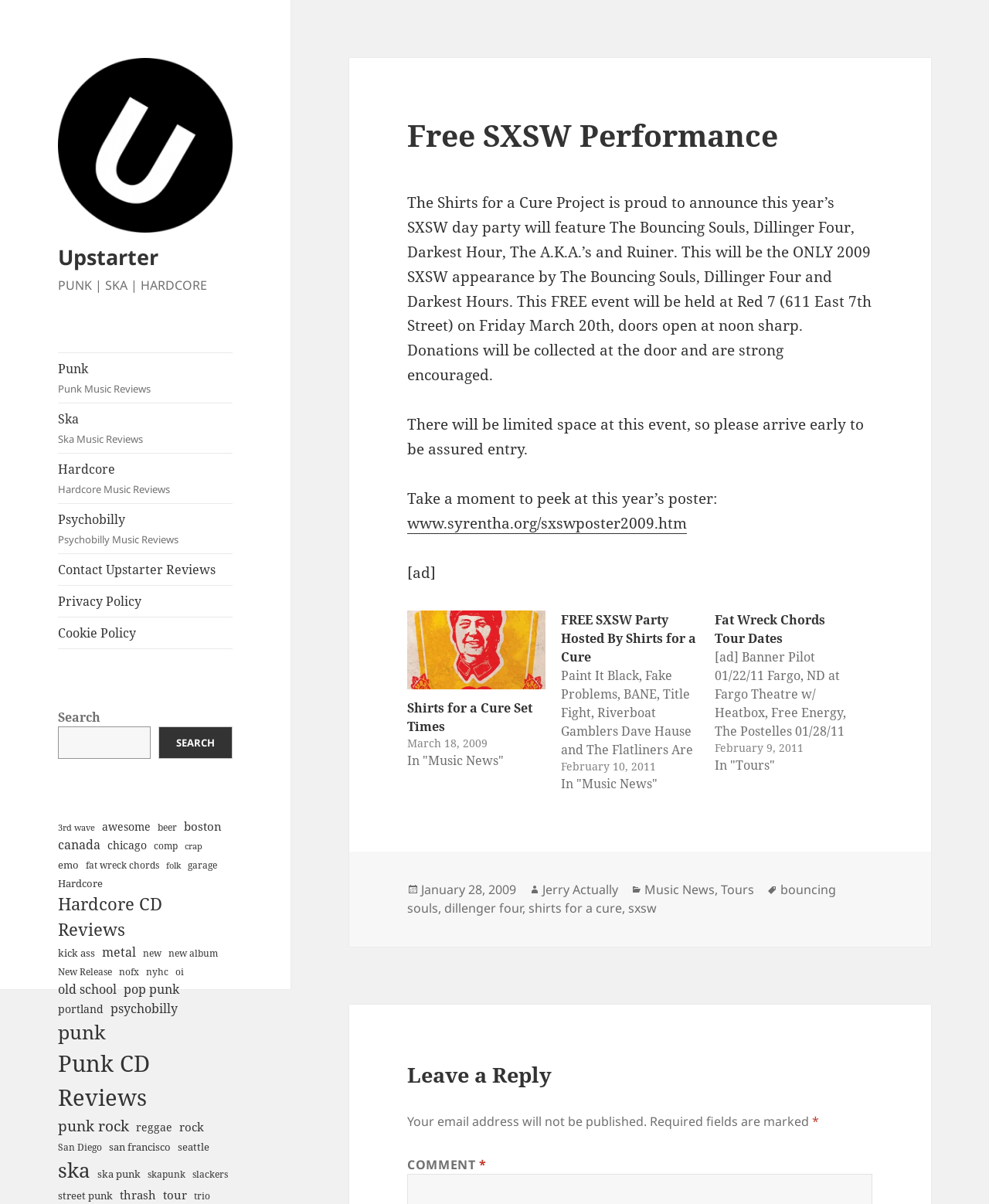How many items are in the 'punk' category?
Could you please answer the question thoroughly and with as much detail as possible?

The question is asking about the number of items in the 'punk' category. By looking at the links on the webpage, we can find the answer in the link 'punk (72 items)' which clearly states the number of items as 72.